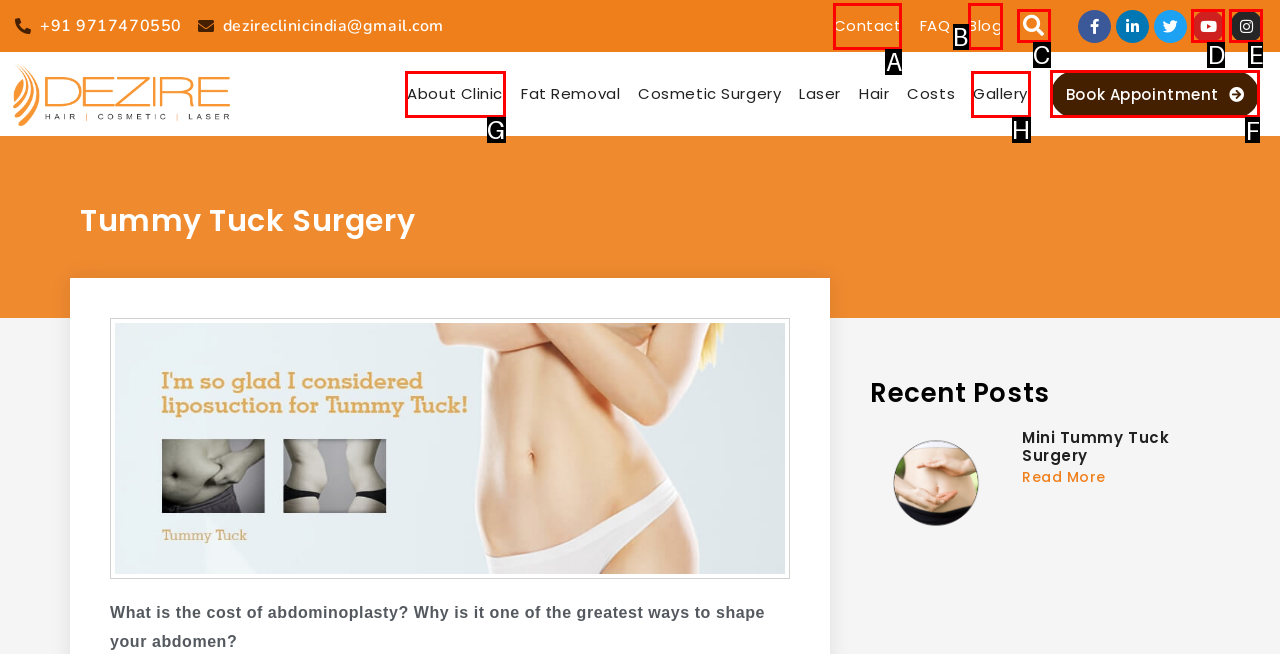Tell me the correct option to click for this task: Book an appointment
Write down the option's letter from the given choices.

F